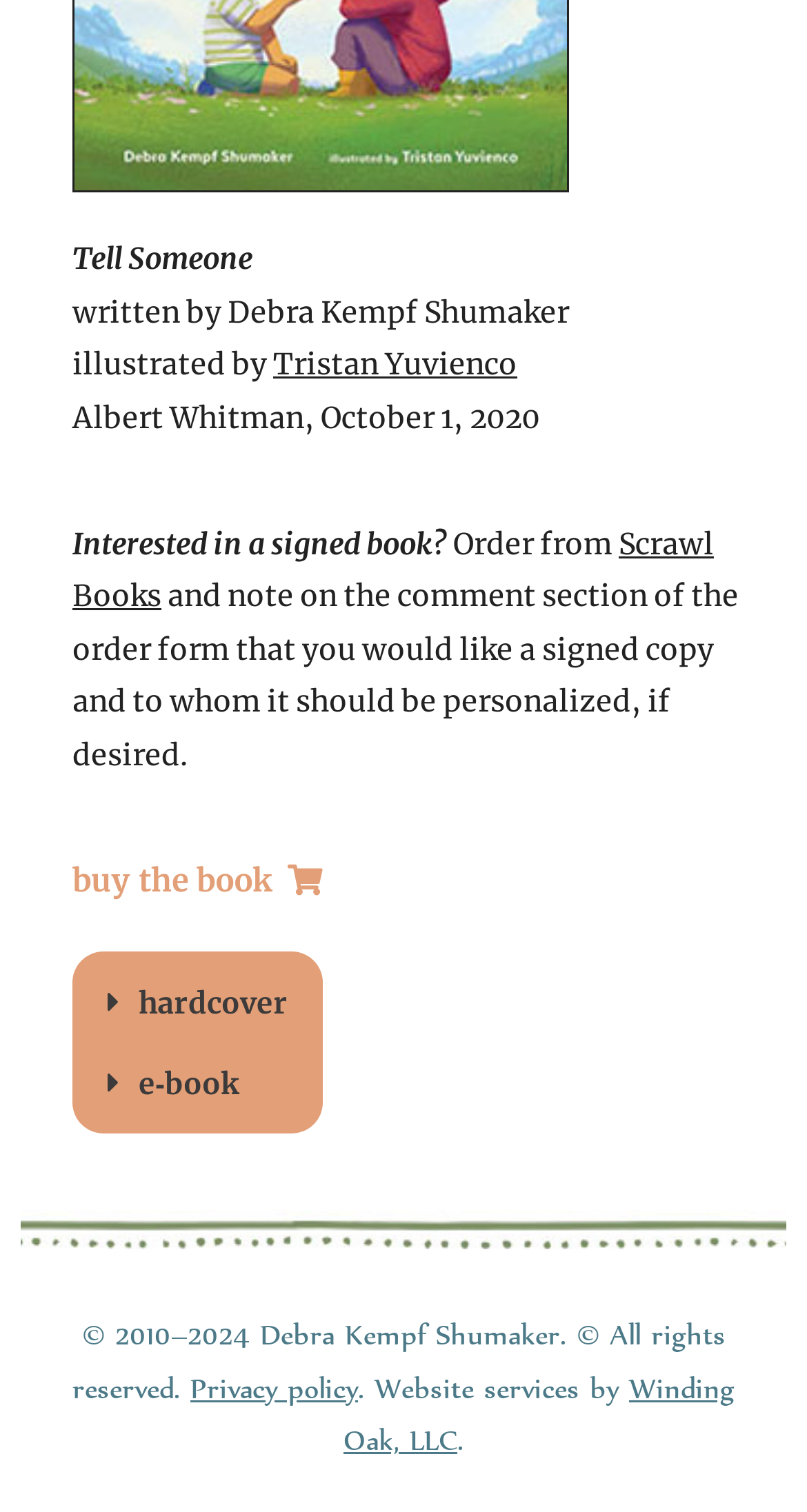Find the bounding box coordinates for the HTML element described in this sentence: "e‑book". Provide the coordinates as four float numbers between 0 and 1, in the format [left, top, right, bottom].

[0.172, 0.705, 0.297, 0.73]